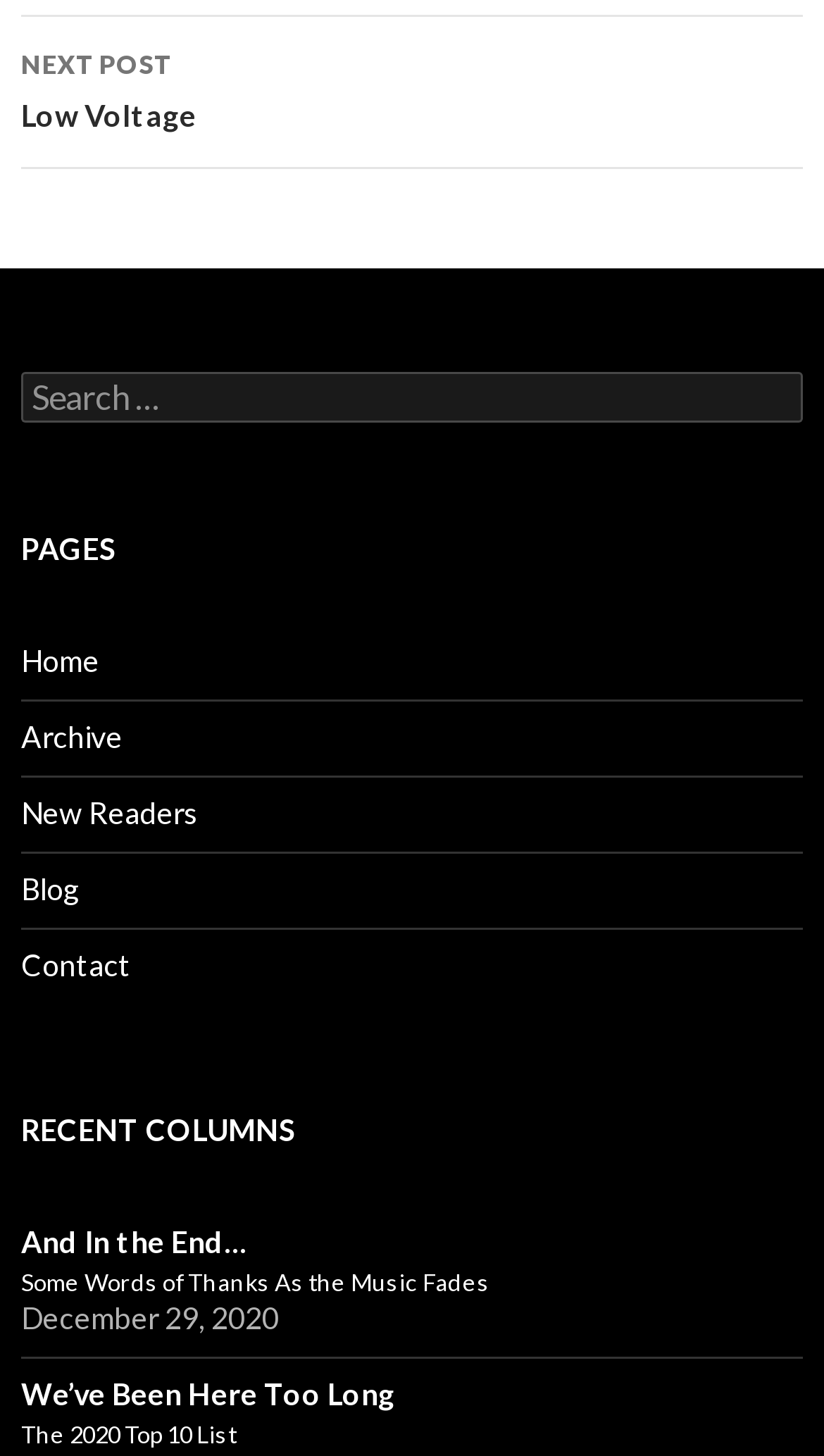Please determine the bounding box coordinates of the section I need to click to accomplish this instruction: "Search for something".

[0.026, 0.256, 0.974, 0.29]